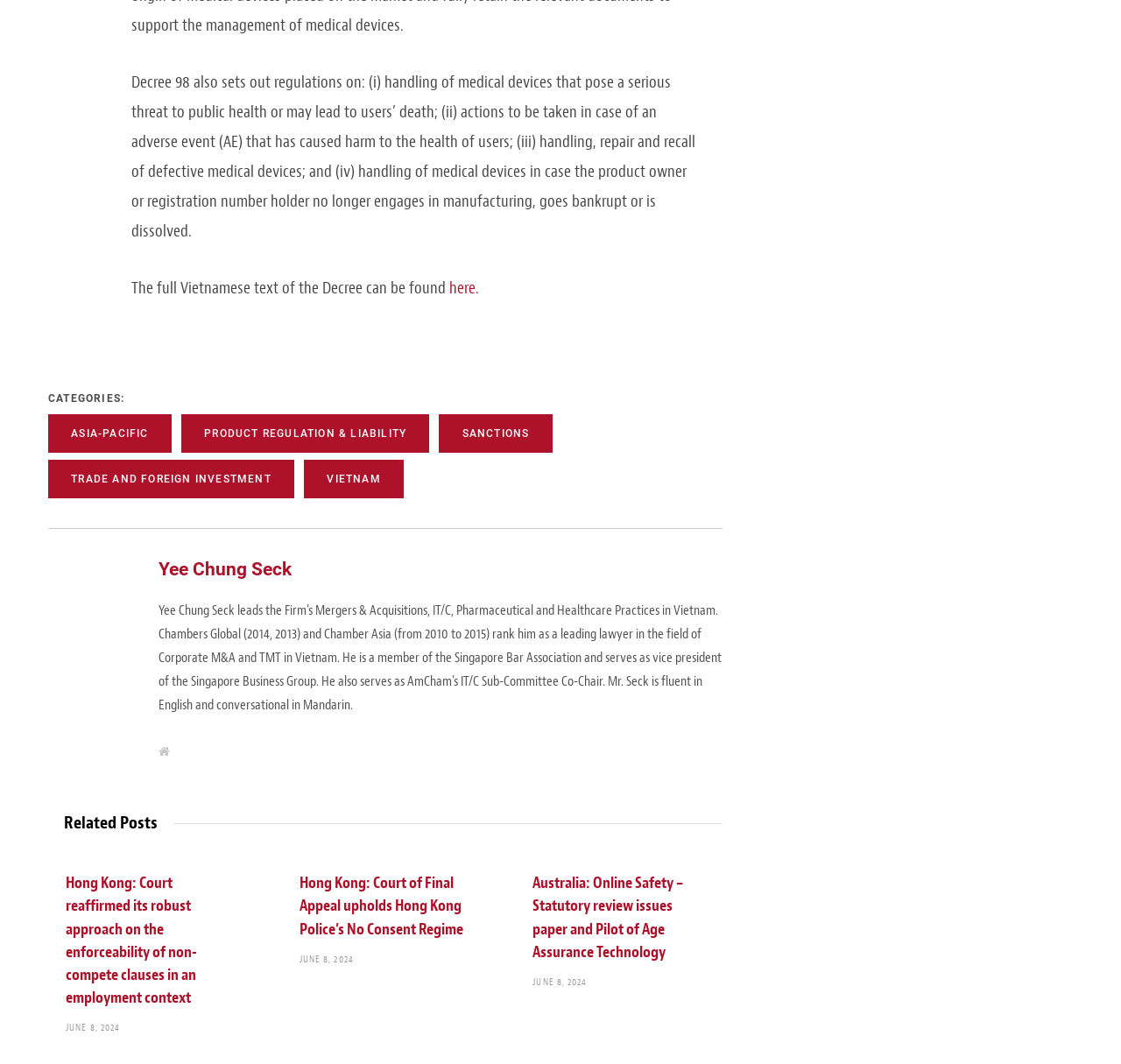How many related posts are listed on this webpage?
From the screenshot, provide a brief answer in one word or phrase.

3